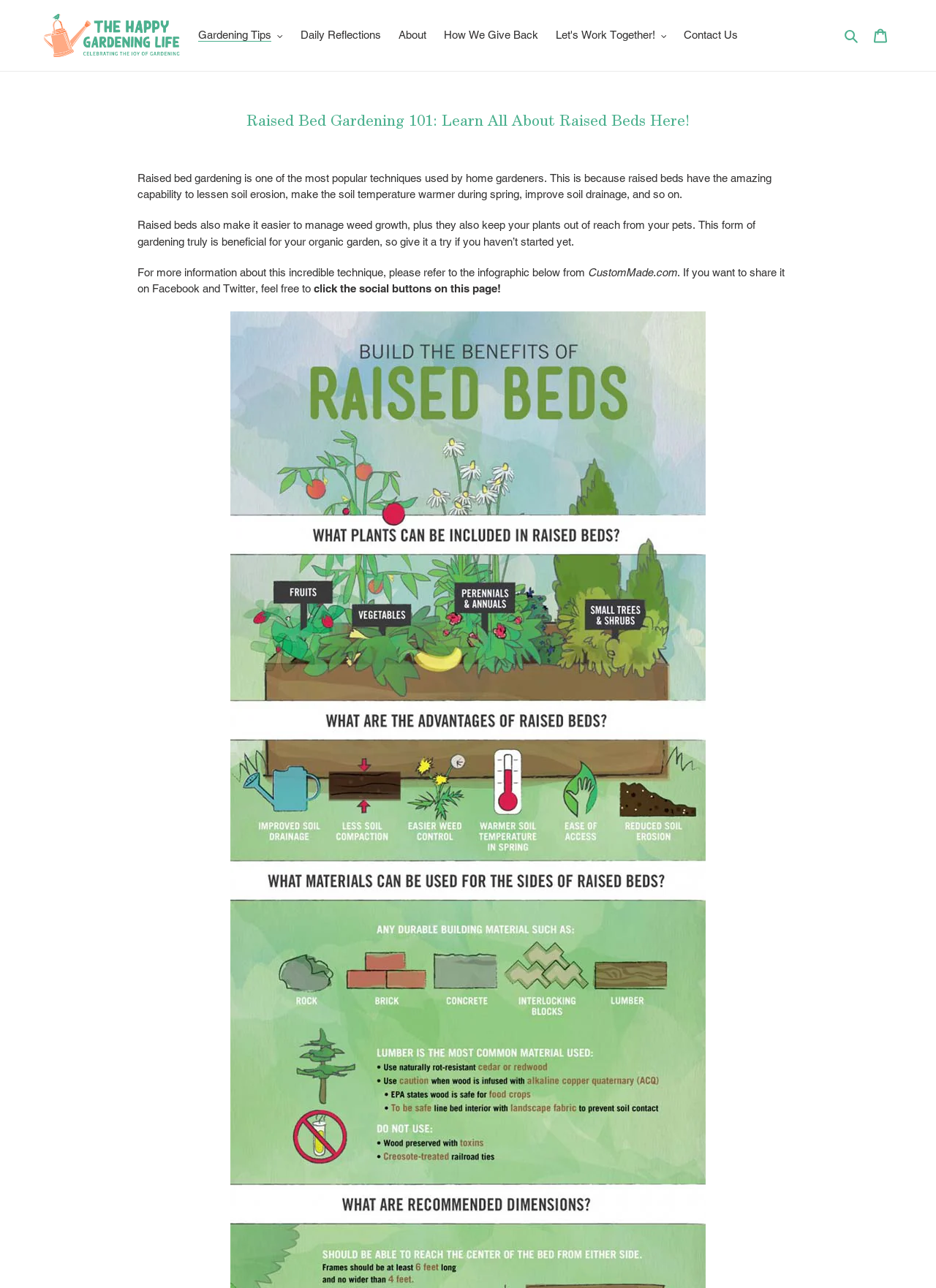Determine the bounding box for the HTML element described here: "WinCatalog 2024". The coordinates should be given as [left, top, right, bottom] with each number being a float between 0 and 1.

None